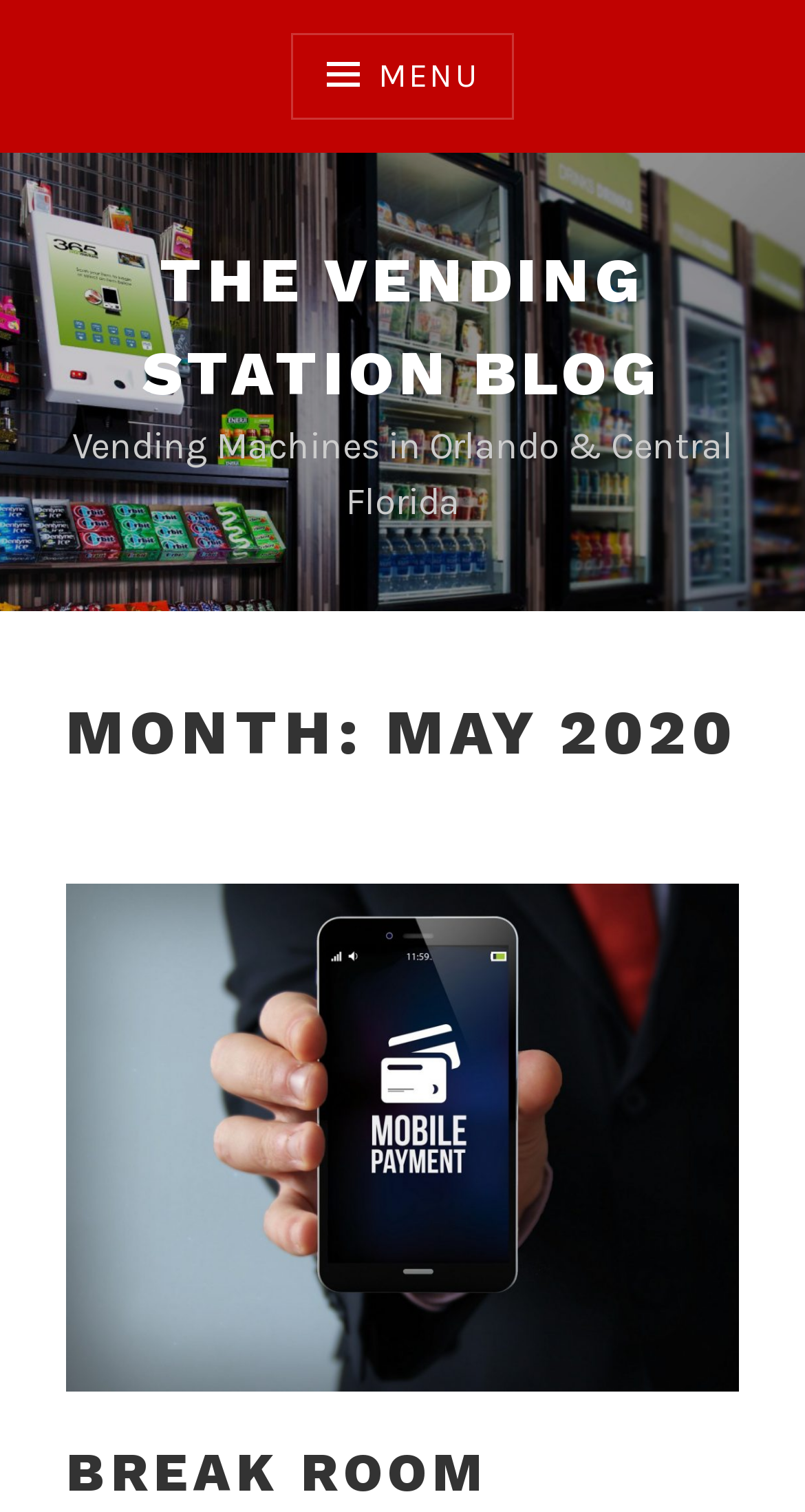Provide an in-depth caption for the elements present on the webpage.

The webpage is titled "May 2020 - The Vending Station Blog" and features a top menu navigation bar at the very top of the page, spanning the entire width. Within this navigation bar, there is a button labeled "MENU" located roughly in the middle.

Below the navigation bar, there is a prominent link titled "THE VENDING STATION BLOG" that takes up most of the page's width. Underneath this link, there is a static text element that reads "Vending Machines in Orlando & Central Florida", which occupies a significant portion of the page's width.

Further down, there is a header section that contains a heading element displaying the text "MONTH: MAY 2020". Below this heading, there is a link titled "Break Room Benefits in Jacksonville" that takes up a smaller portion of the page's width. This link is accompanied by a small image with the same title, positioned directly above the link.